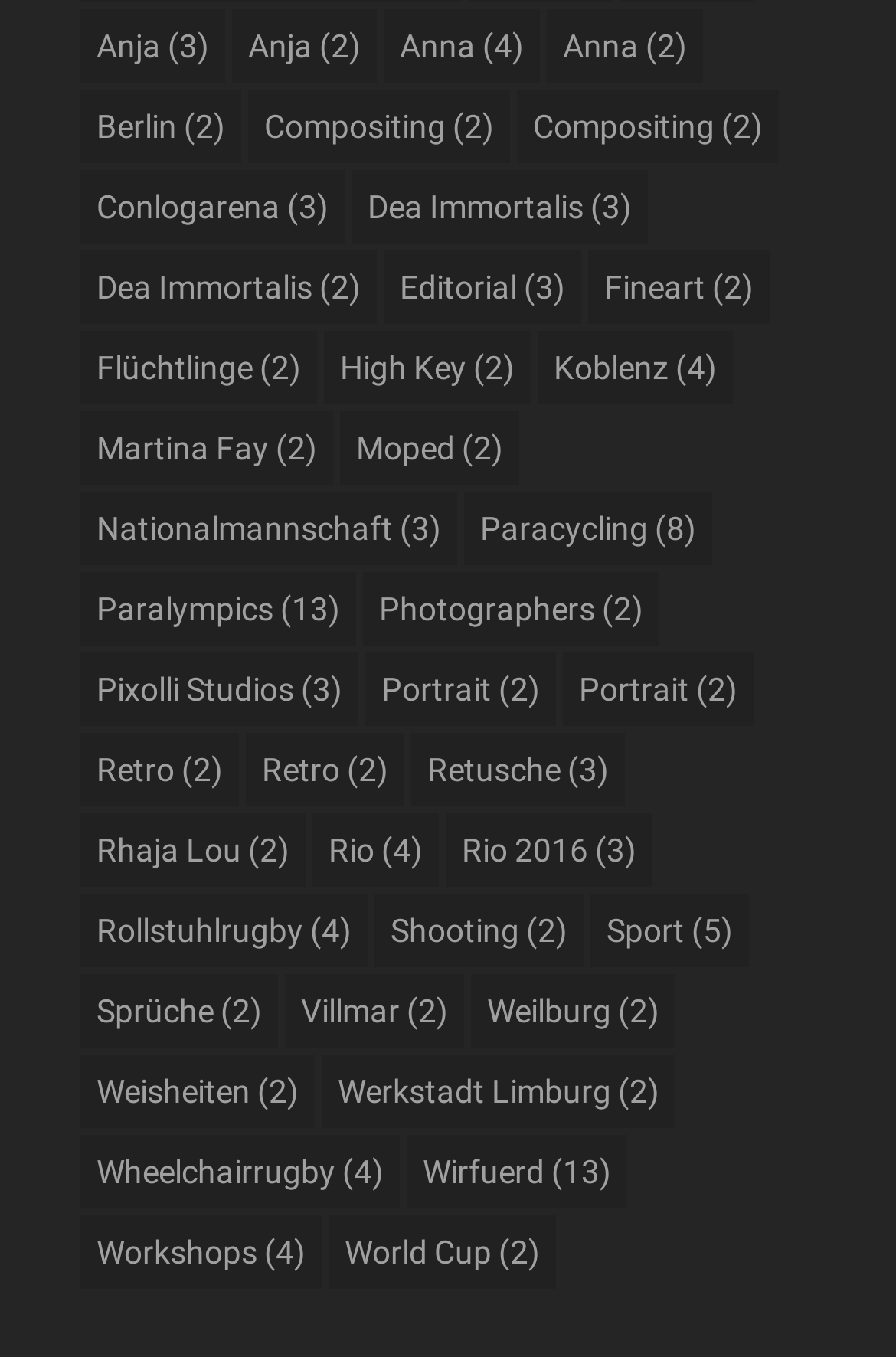Please specify the bounding box coordinates of the clickable region to carry out the following instruction: "Discover Rio". The coordinates should be four float numbers between 0 and 1, in the format [left, top, right, bottom].

[0.349, 0.599, 0.49, 0.653]